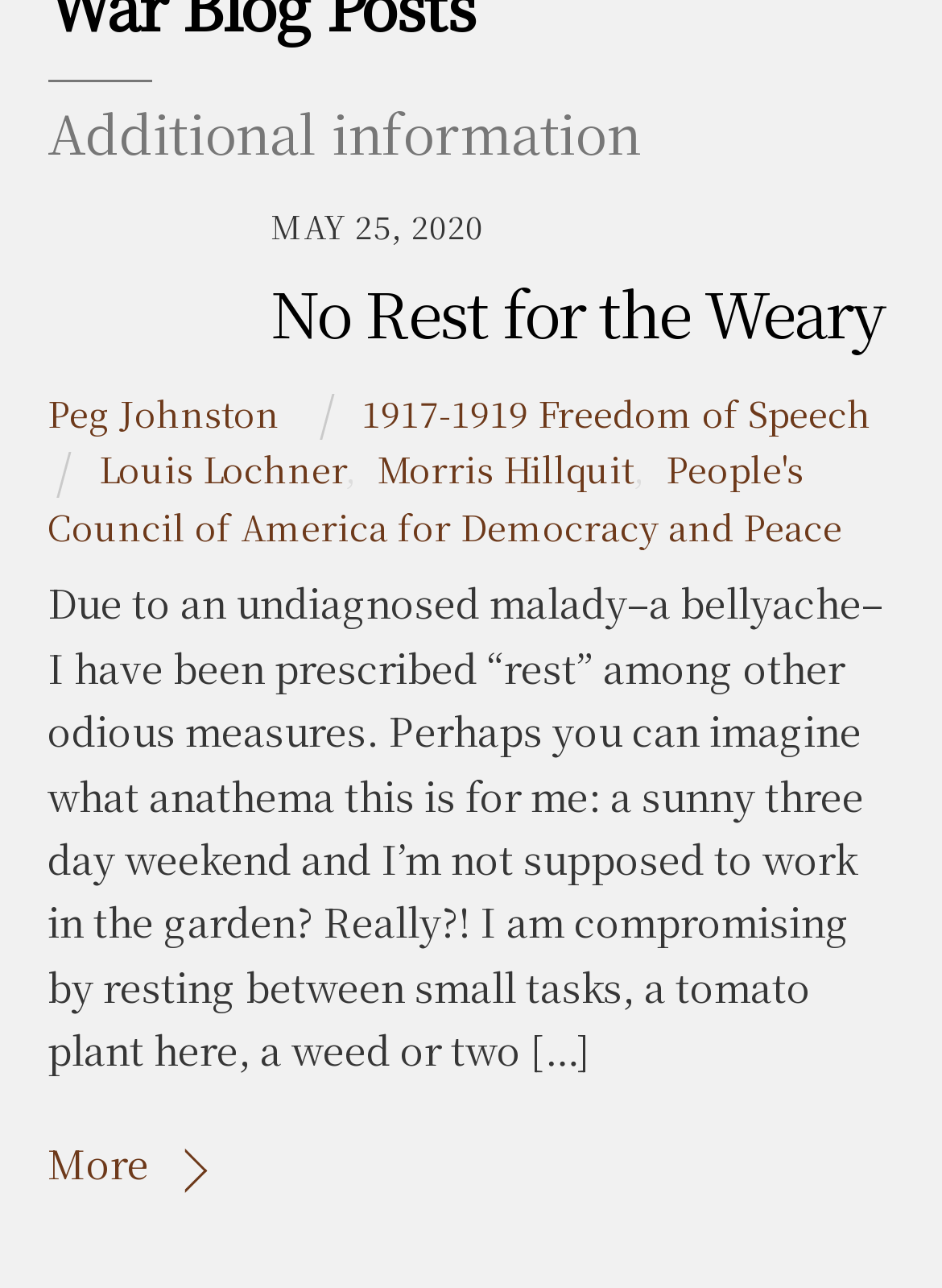Use a single word or phrase to answer this question: 
What is the purpose of the 'More' link?

To read more of the article